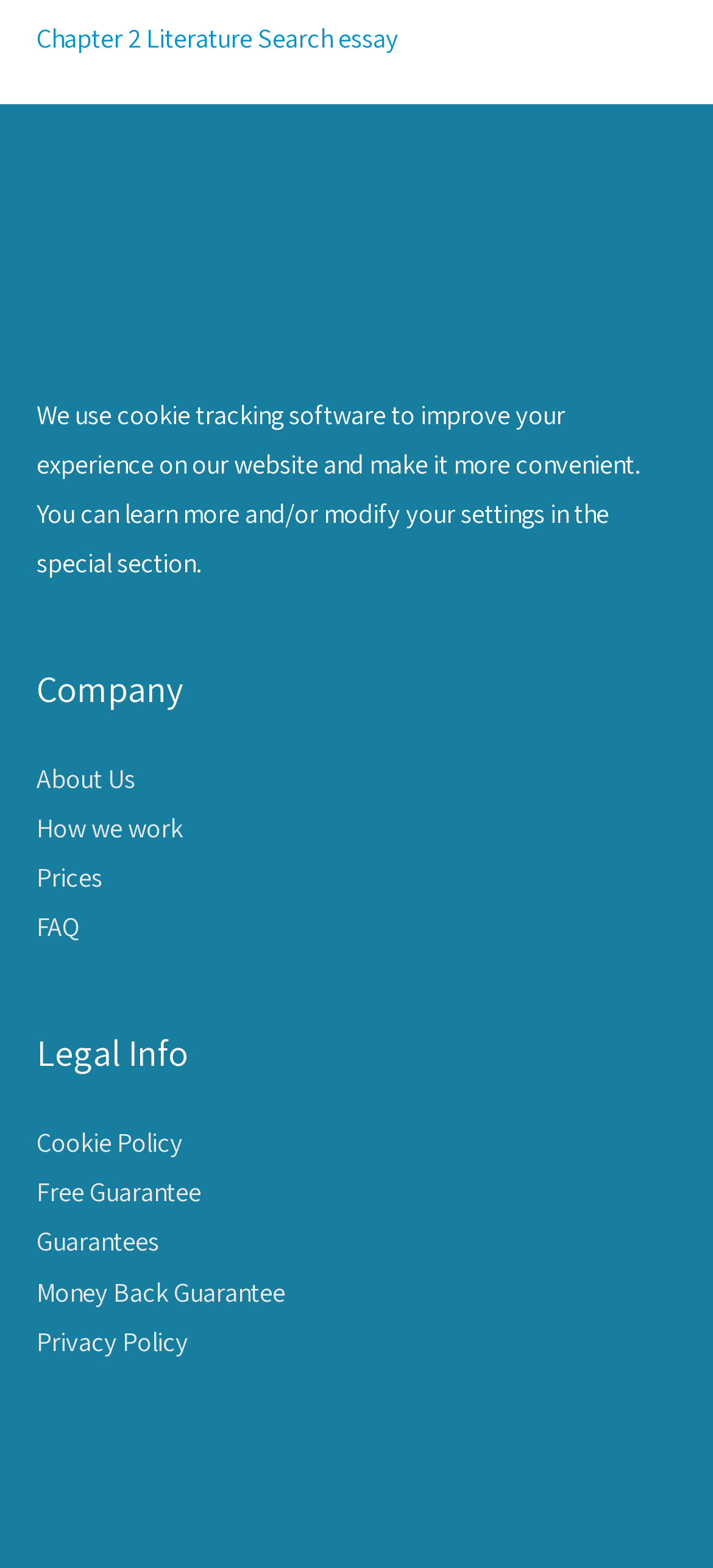Please determine the bounding box coordinates of the element to click on in order to accomplish the following task: "View Chapter 2 Literature Search essay". Ensure the coordinates are four float numbers ranging from 0 to 1, i.e., [left, top, right, bottom].

[0.051, 0.012, 0.559, 0.035]